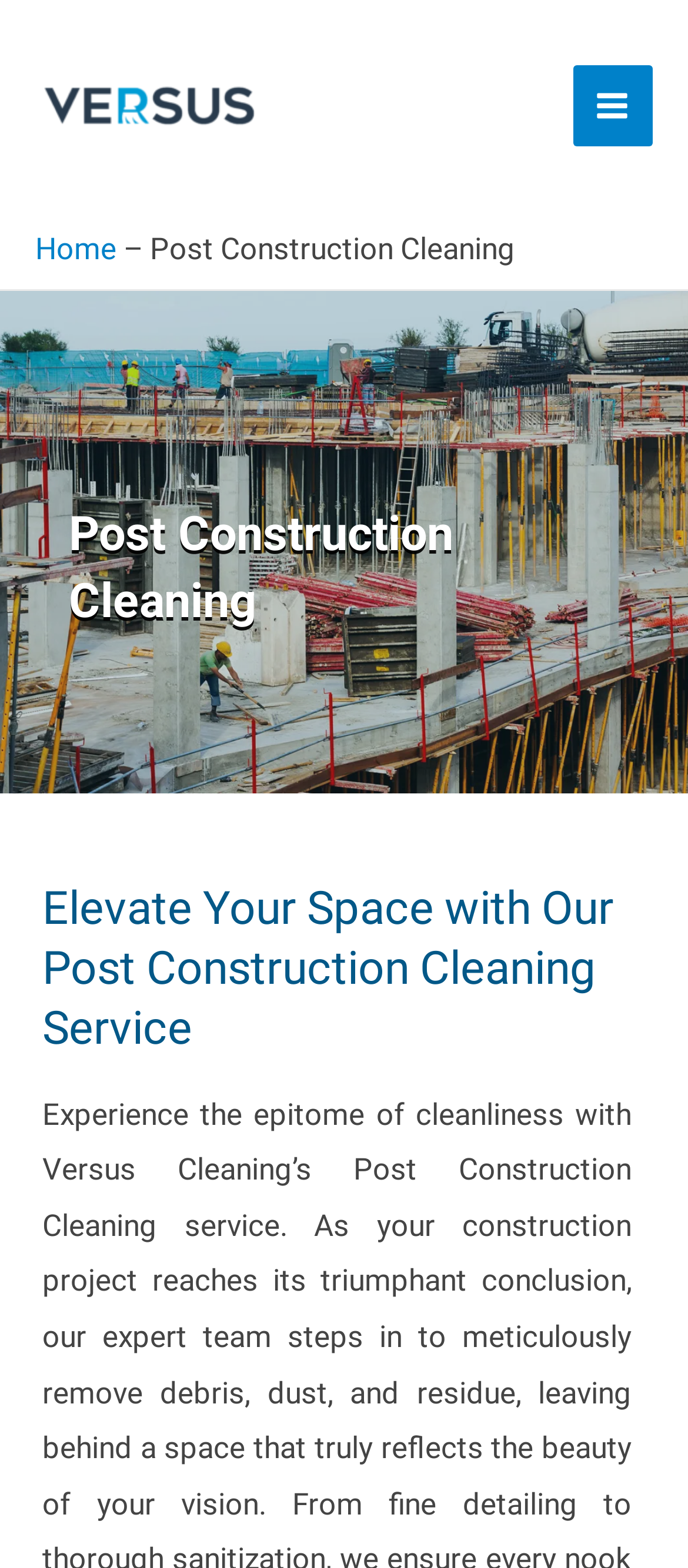Identify the bounding box of the UI component described as: "parent_node: Tel: 0161 480 2388".

None